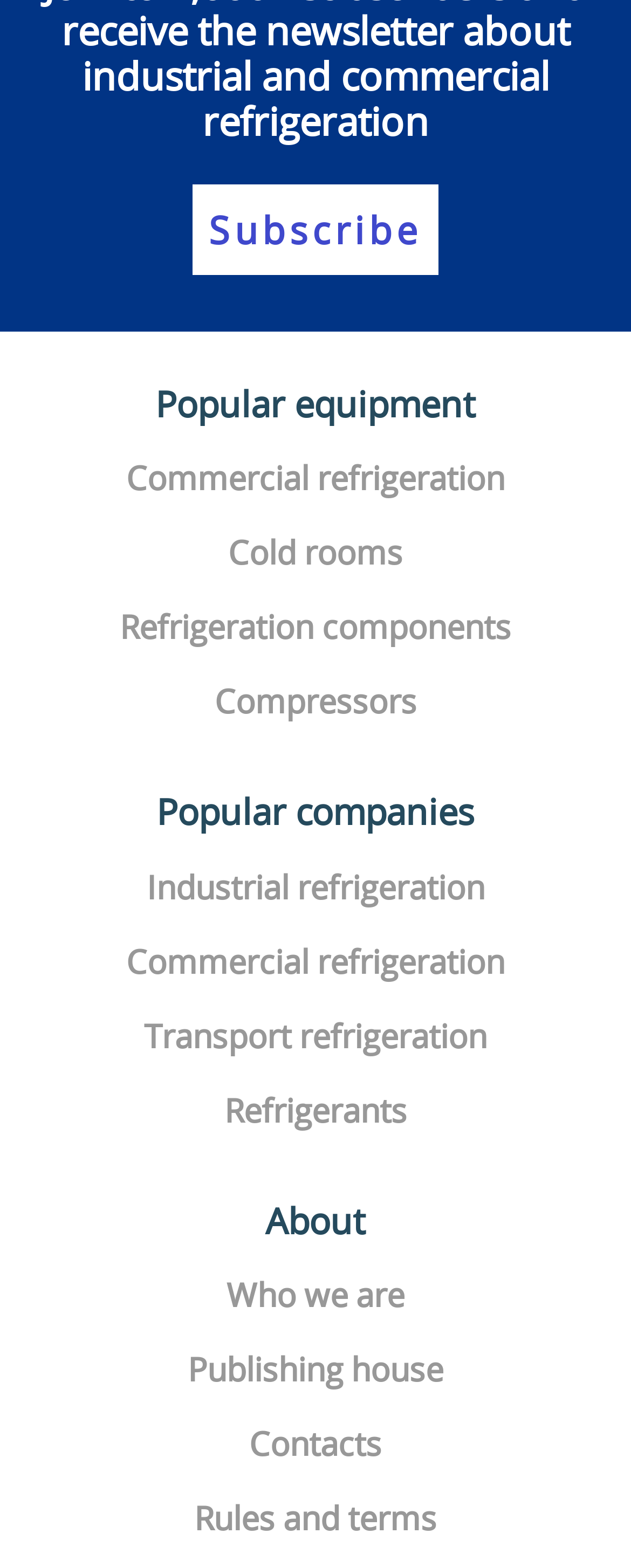What is the first popular equipment listed?
Look at the image and respond with a one-word or short-phrase answer.

Commercial refrigeration